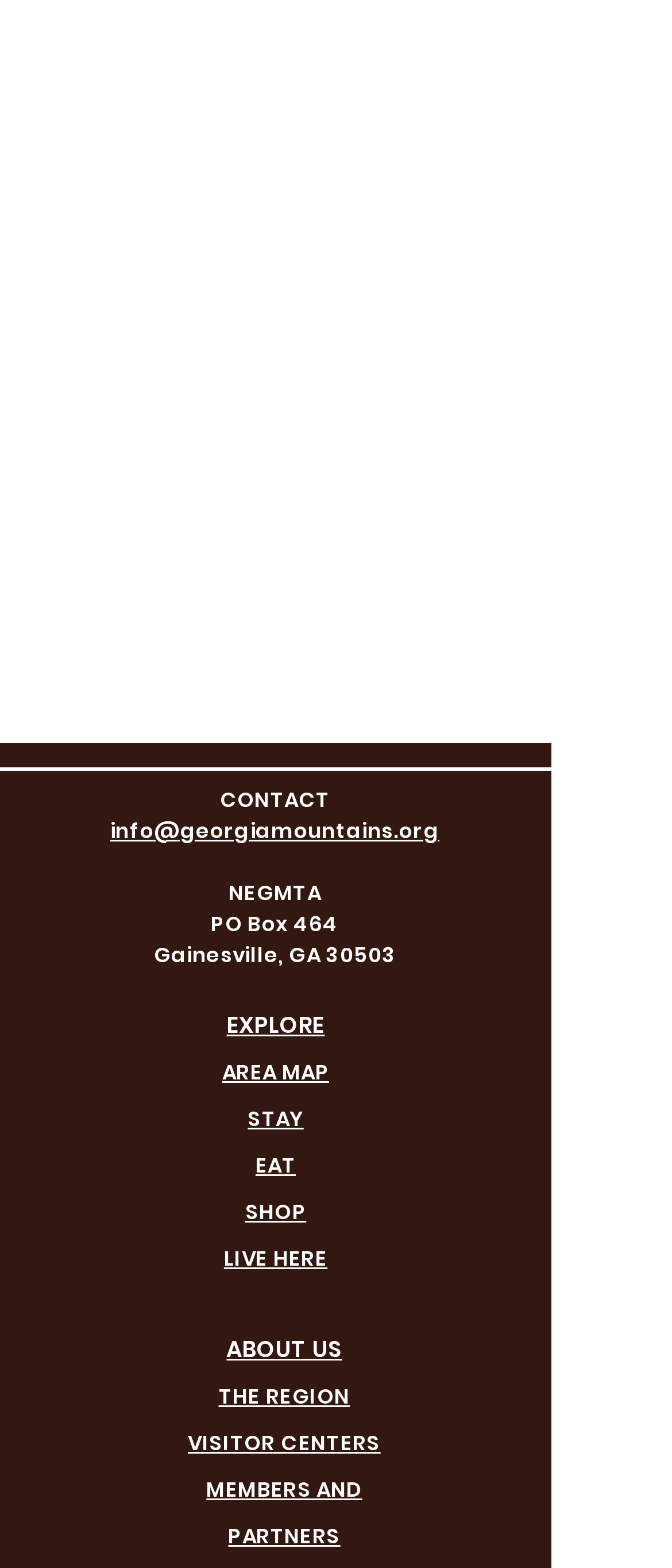Provide the bounding box coordinates of the HTML element this sentence describes: "ABOUT US". The bounding box coordinates consist of four float numbers between 0 and 1, i.e., [left, top, right, bottom].

[0.337, 0.85, 0.509, 0.871]